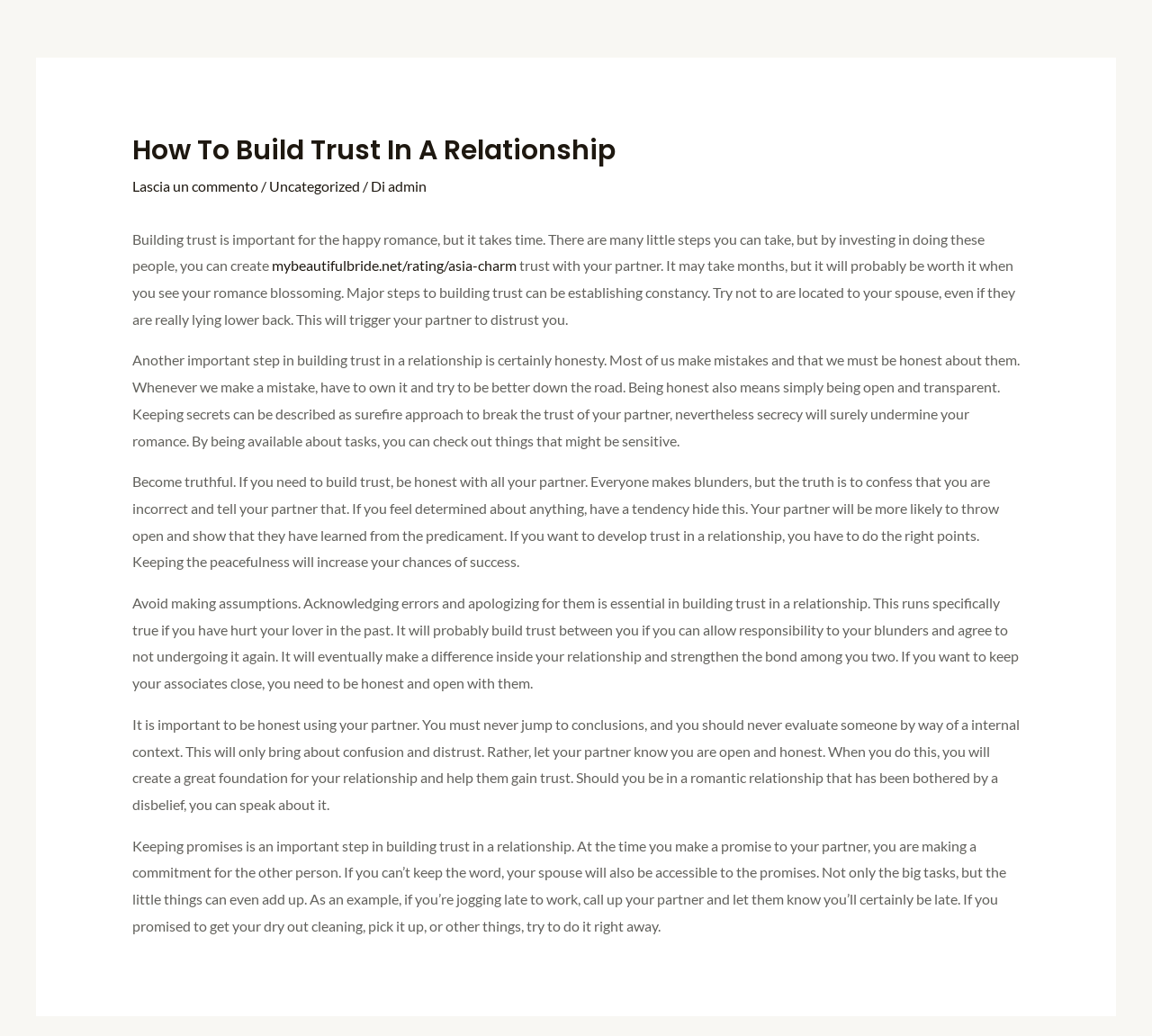Please answer the following question using a single word or phrase: What is the importance of building trust in a relationship?

Happy romance